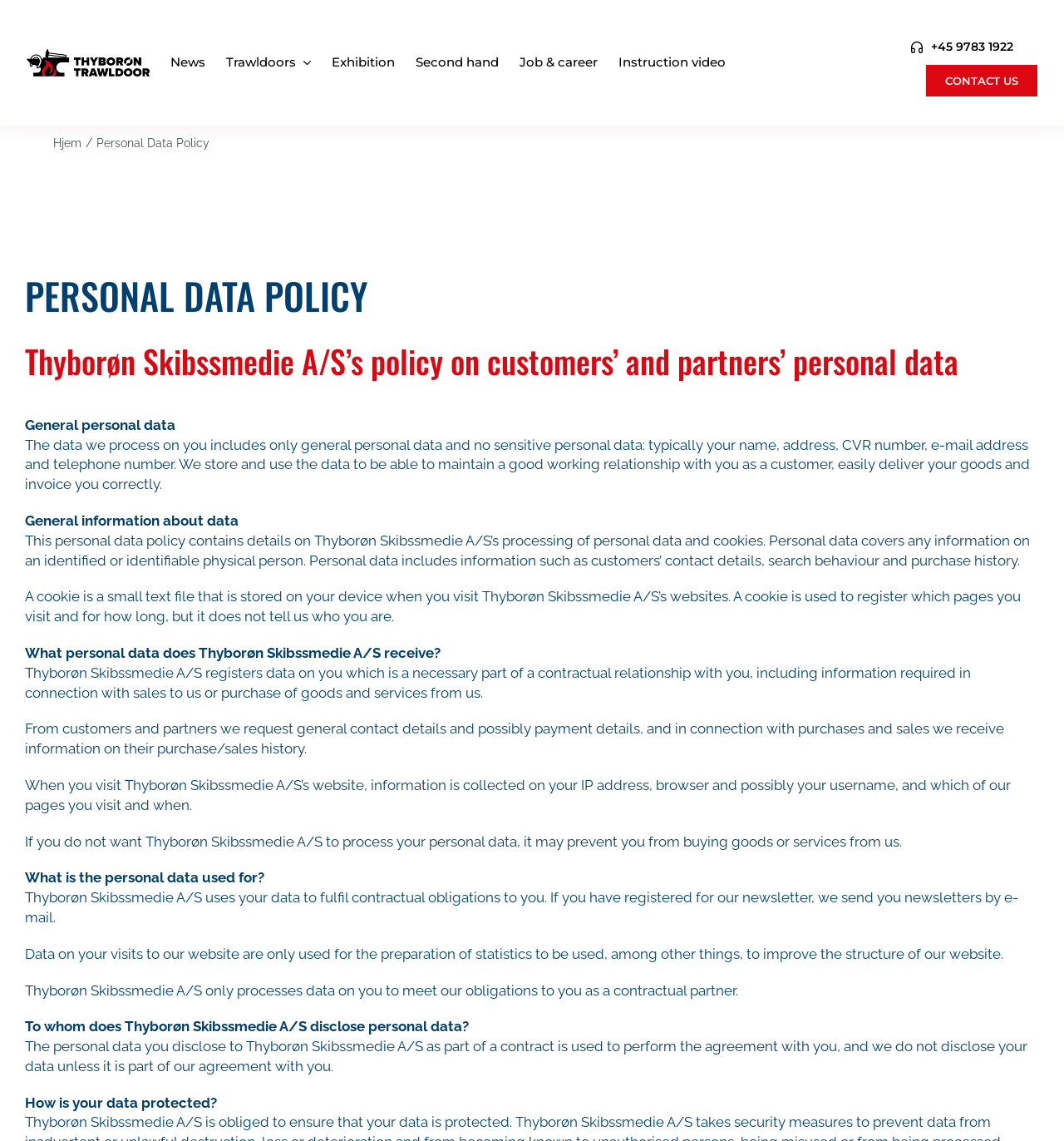Please examine the image and answer the question with a detailed explanation:
What type of personal data is processed?

According to the webpage, the company processes general personal data, which includes information such as name, address, CVR number, e-mail address, and telephone number, but excludes sensitive personal data.